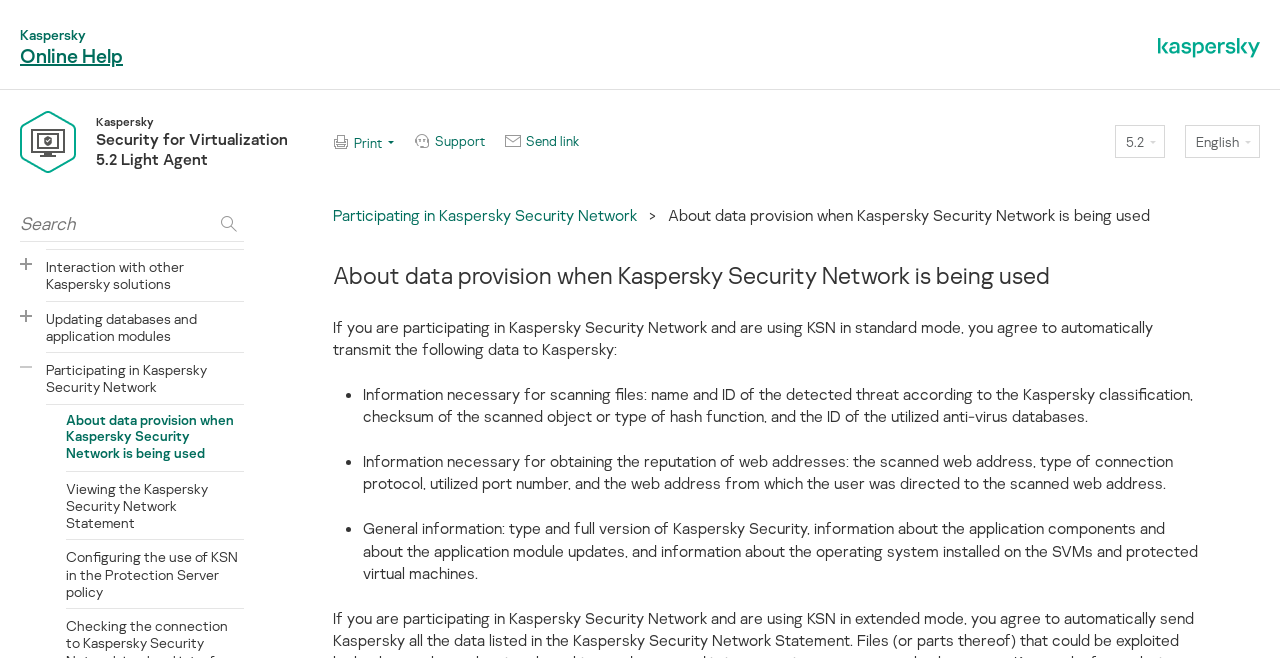Pinpoint the bounding box coordinates of the area that must be clicked to complete this instruction: "Search for something".

[0.016, 0.311, 0.191, 0.368]